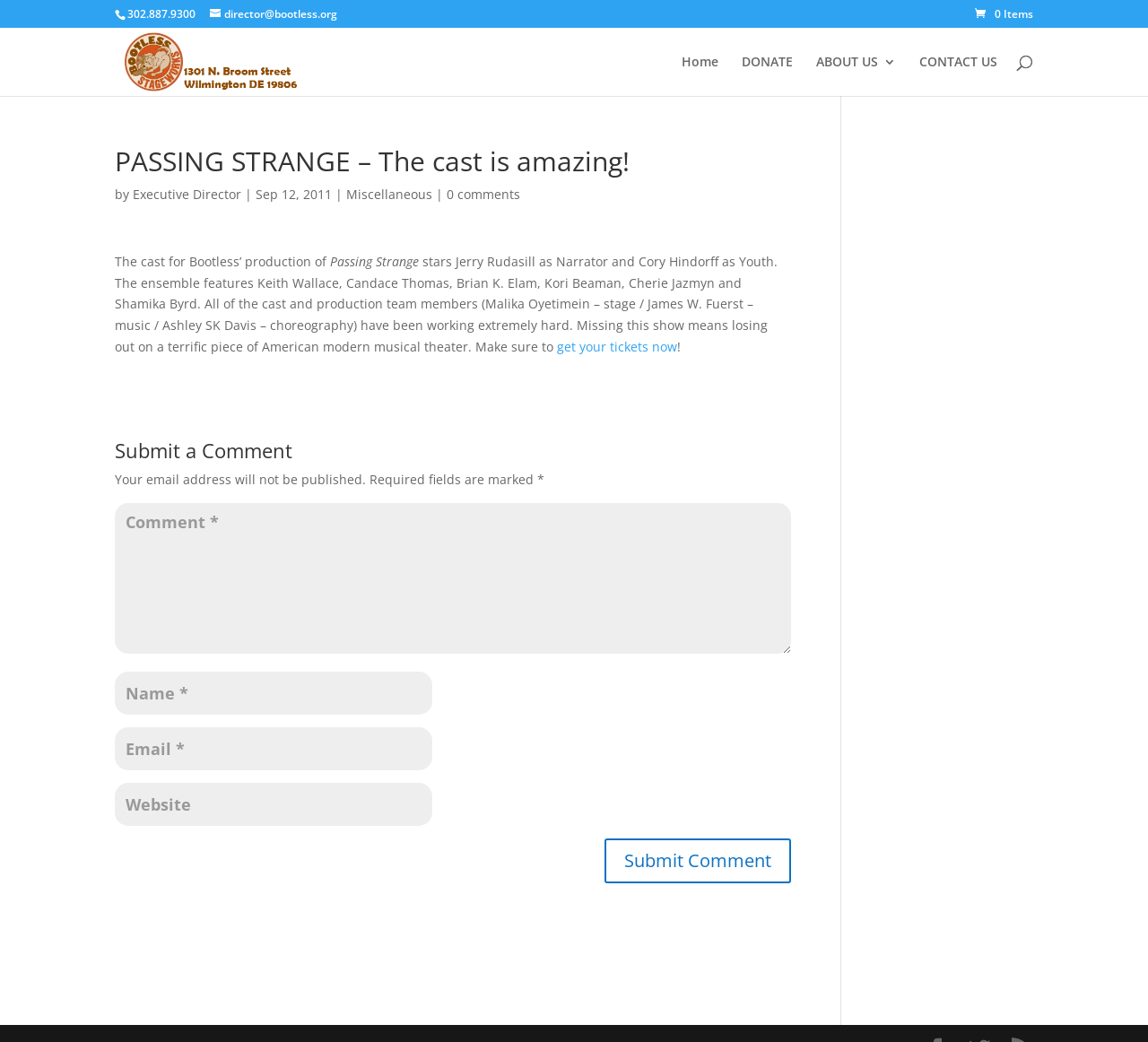Pinpoint the bounding box coordinates of the element you need to click to execute the following instruction: "Click on READ MORE". The bounding box should be represented by four float numbers between 0 and 1, in the format [left, top, right, bottom].

None